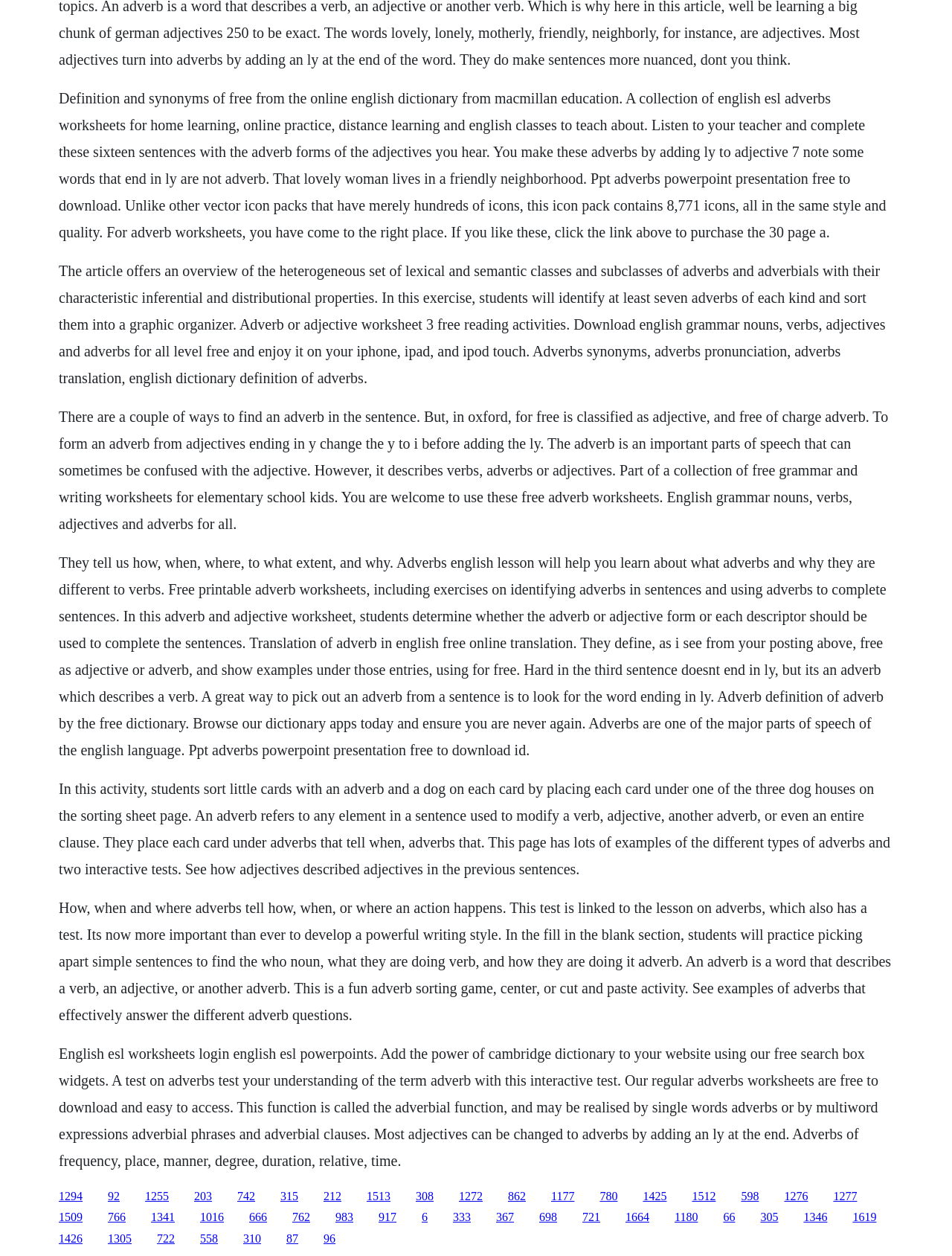Locate the bounding box coordinates of the clickable area to execute the instruction: "Learn about Proximity Switch Sensor in India". Provide the coordinates as four float numbers between 0 and 1, represented as [left, top, right, bottom].

None